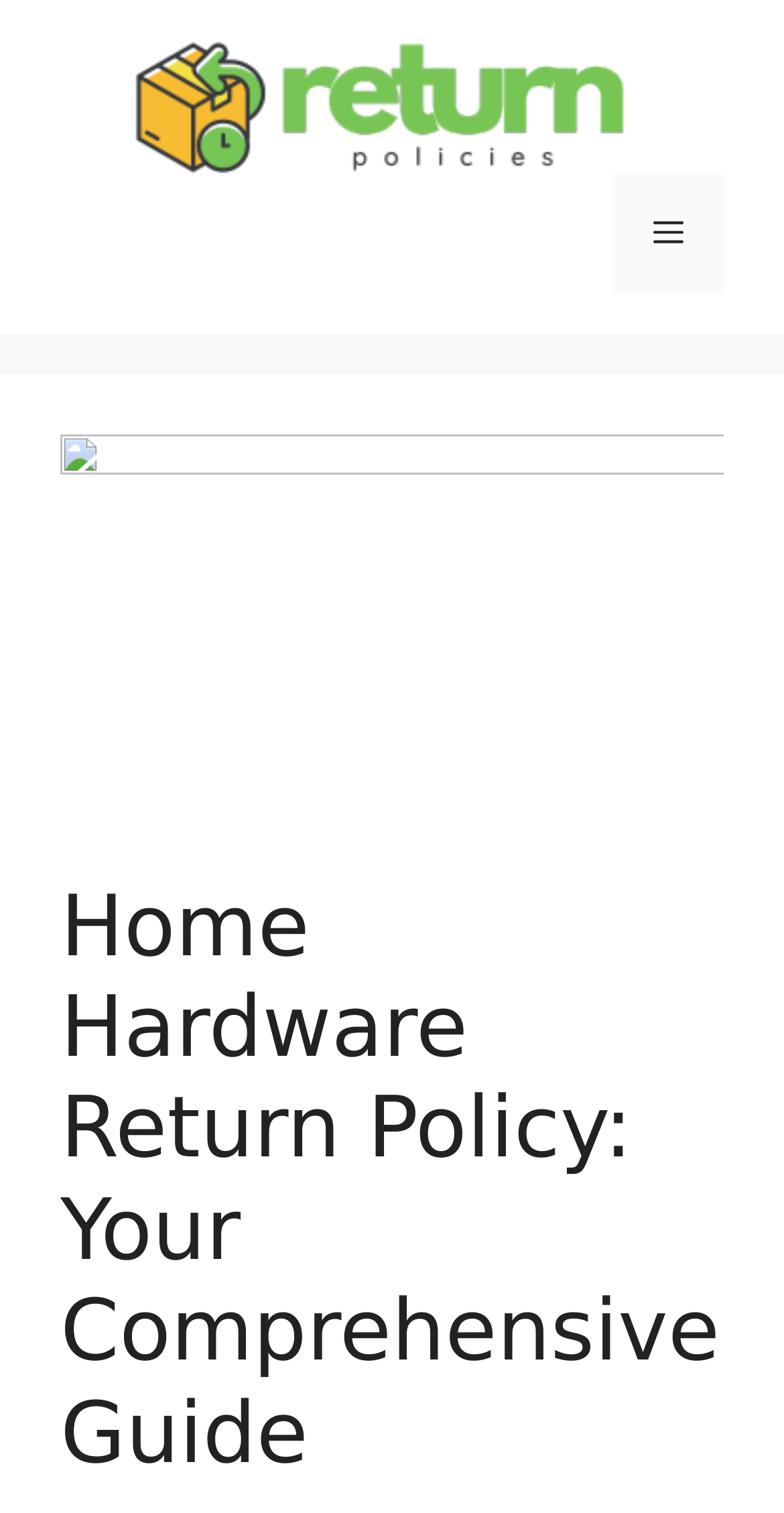Using floating point numbers between 0 and 1, provide the bounding box coordinates in the format (top-left x, top-left y, bottom-right x, bottom-right y). Locate the UI element described here: Menu

[0.782, 0.114, 0.923, 0.194]